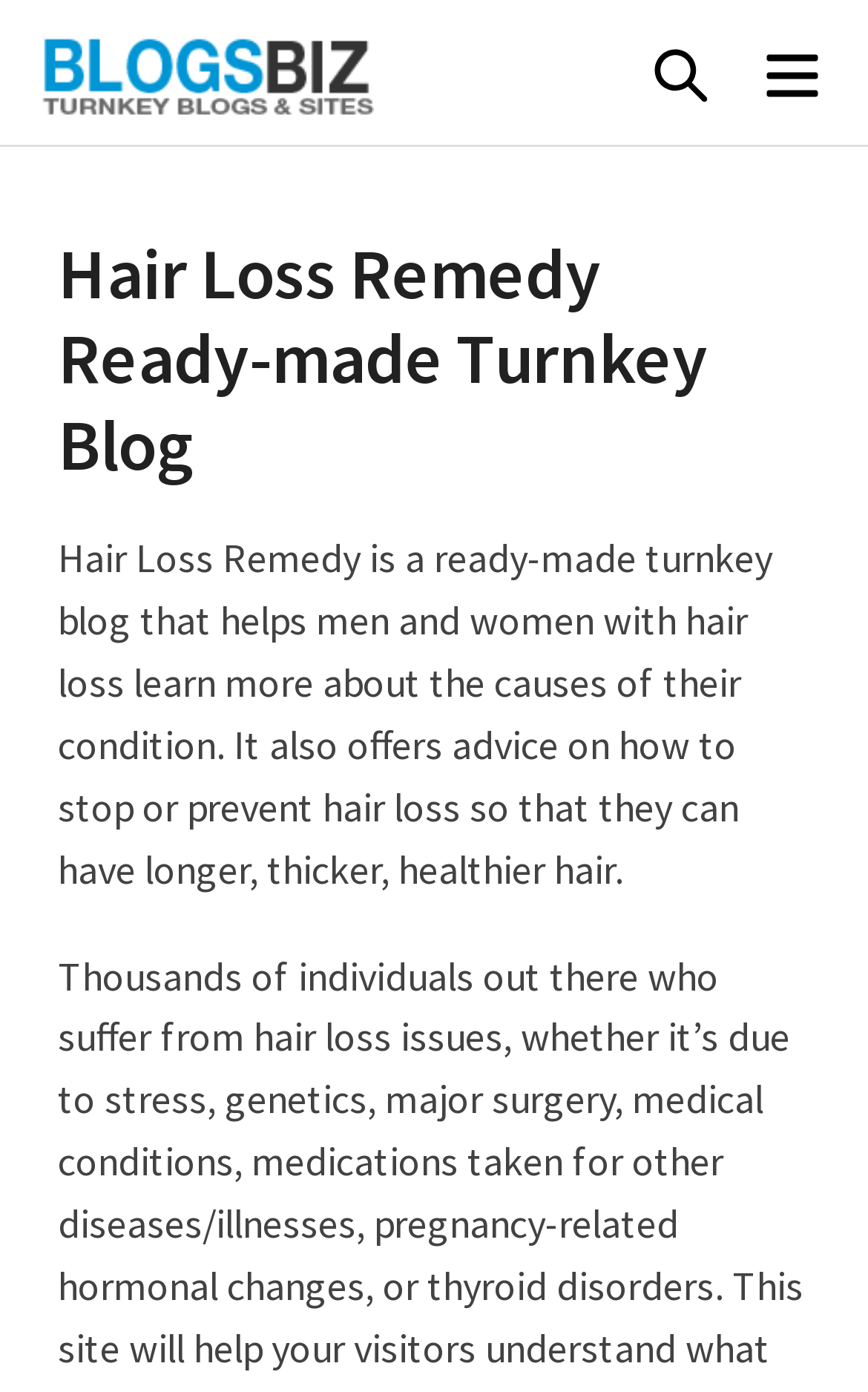Given the description of a UI element: "Menu", identify the bounding box coordinates of the matching element in the webpage screenshot.

[0.851, 0.016, 0.974, 0.093]